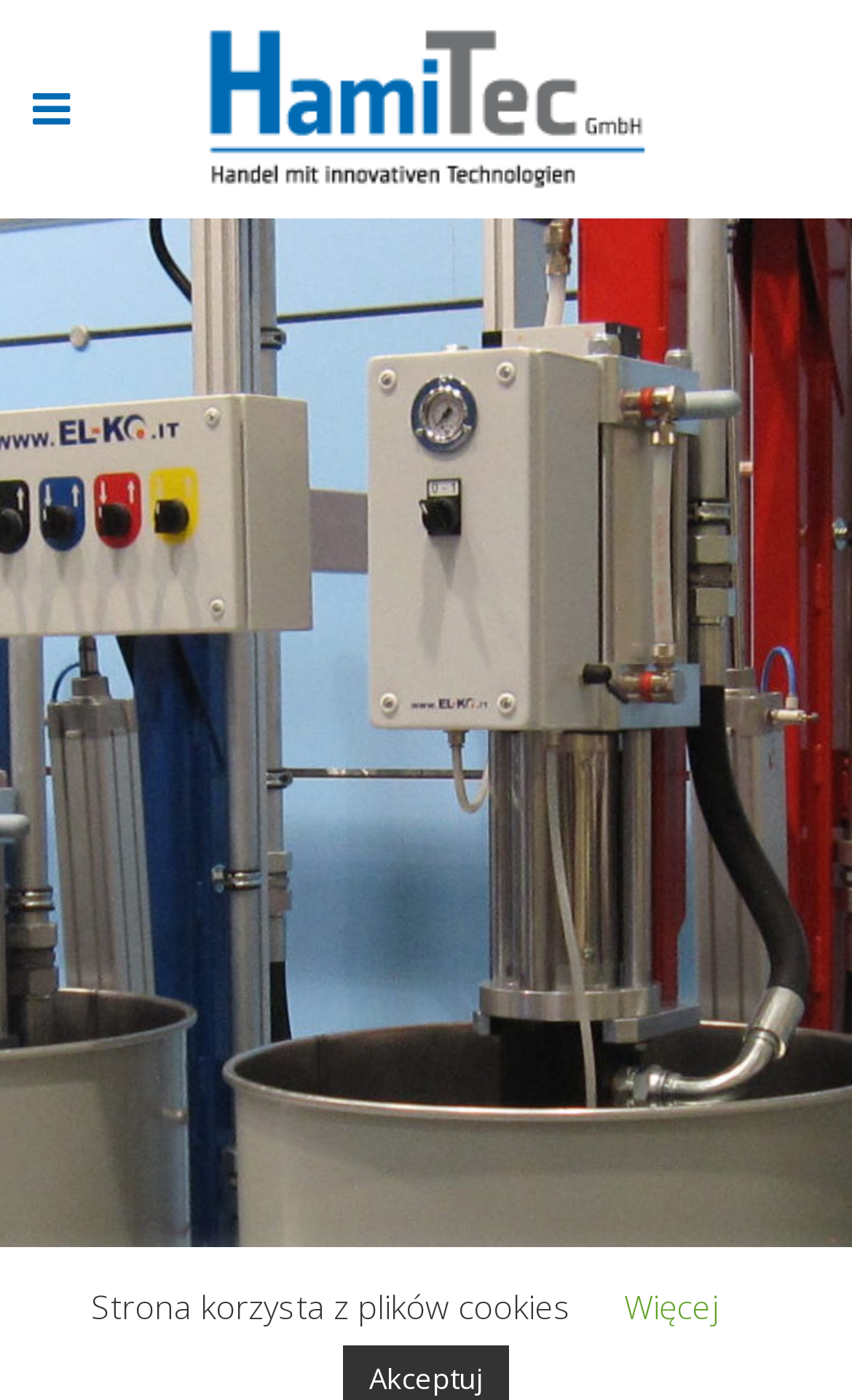What is the purpose of the button at the bottom?
Based on the image, respond with a single word or phrase.

More